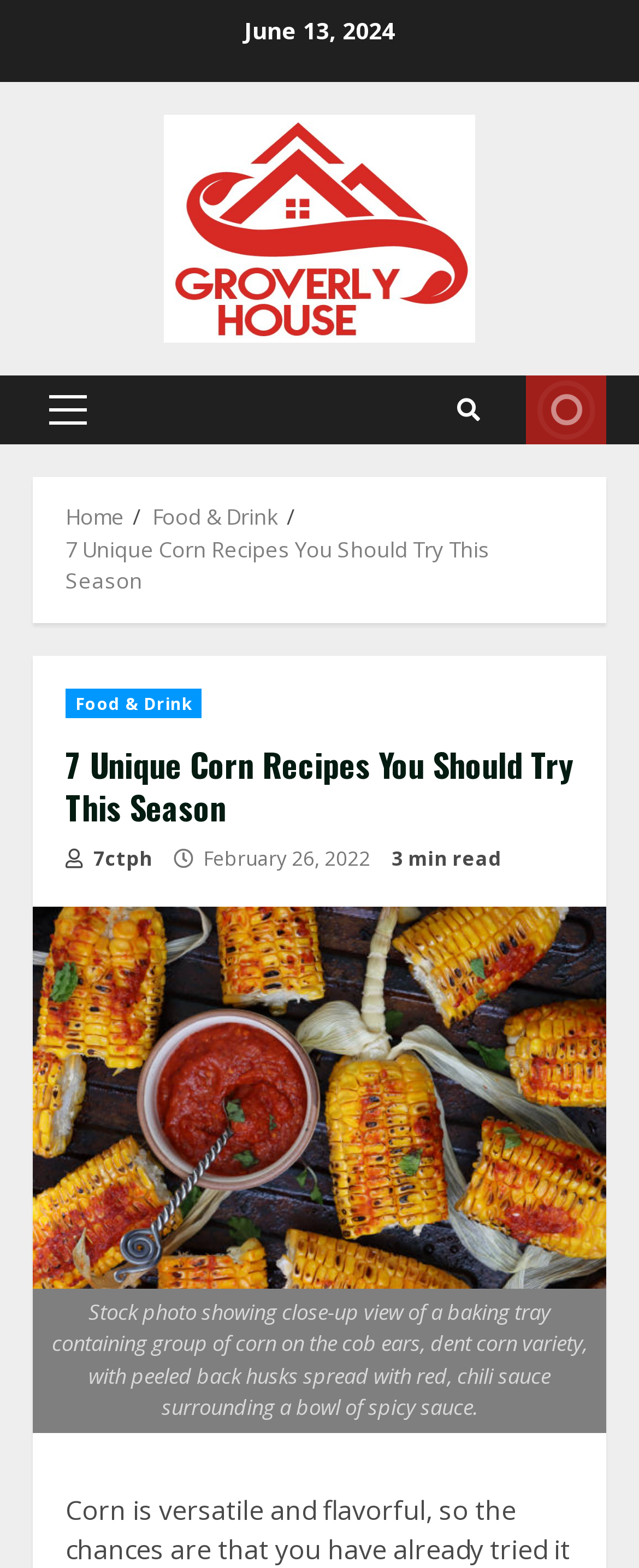Please provide a comprehensive response to the question below by analyzing the image: 
What is the date of the article?

I found the date of the article by looking at the static text element with the bounding box coordinates [0.31, 0.538, 0.587, 0.556] which contains the text 'February 26, 2022'.